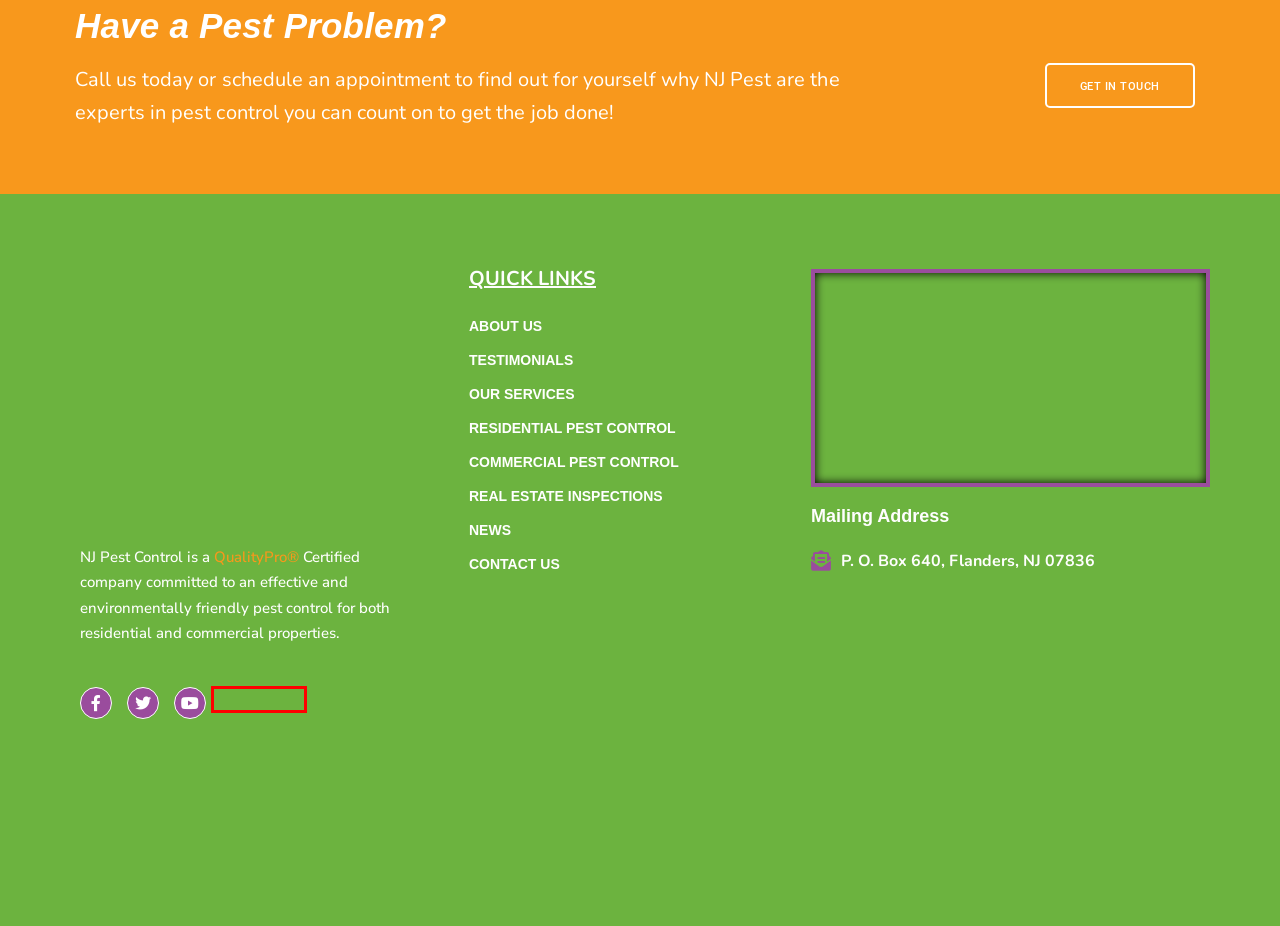You are presented with a screenshot of a webpage that includes a red bounding box around an element. Determine which webpage description best matches the page that results from clicking the element within the red bounding box. Here are the candidates:
A. Testimonials | NJ Pest Control
B. Thermalcell Protection | NJ Pest Control
C. Real Estate Inspections | NJ Pest Control
D. Residential Pest Control | Home Exterminators | NJ Pest
E. Home
F. Blog | The Latest News In Pest & Wildlife Control | NJ Pest
G. Commercial Pest Control Services | NJ Pest Control
H. Contact | Exterminate Pests & Remove Wildlife | NJ Pest

E